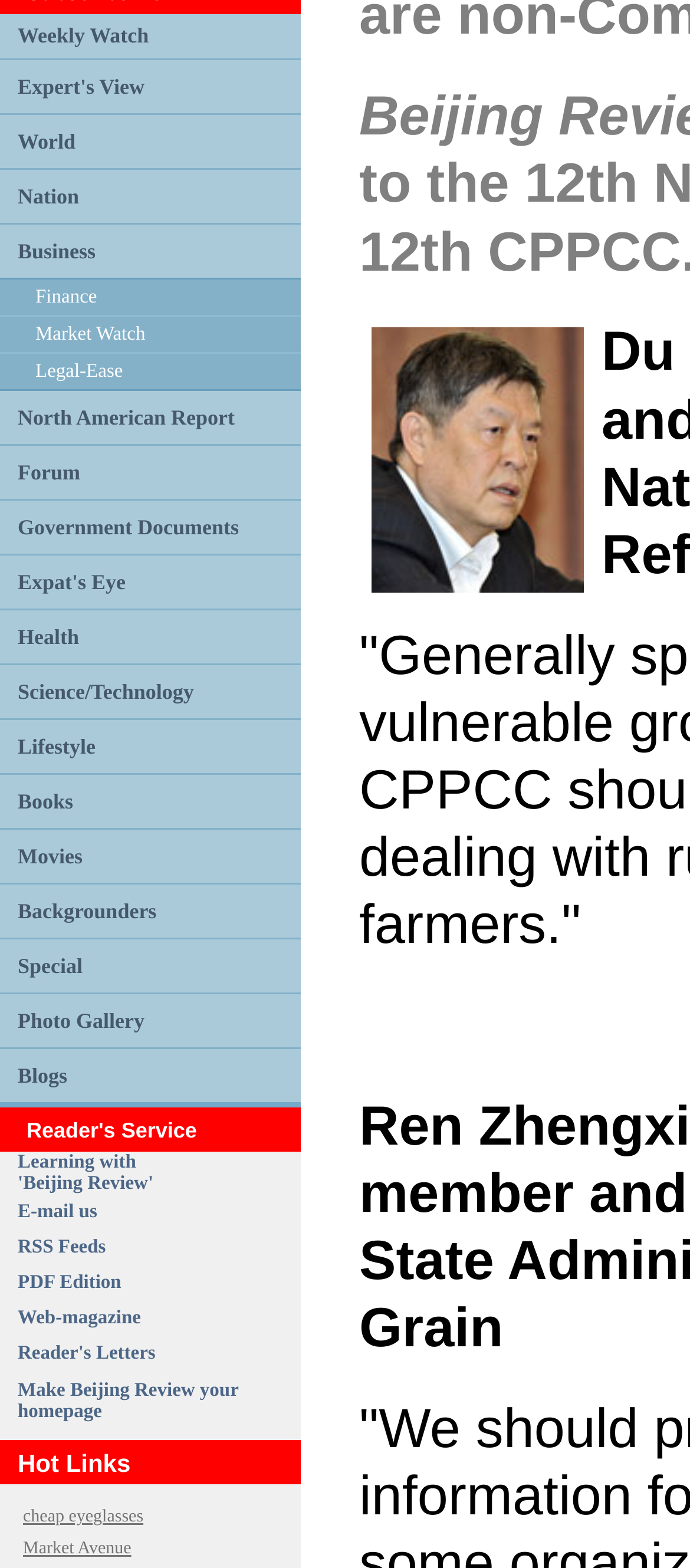How many links are there in the 'World' category?
Please give a detailed and elaborate answer to the question based on the image.

I looked at the gridcell element with text content 'World' and found one link element inside it.